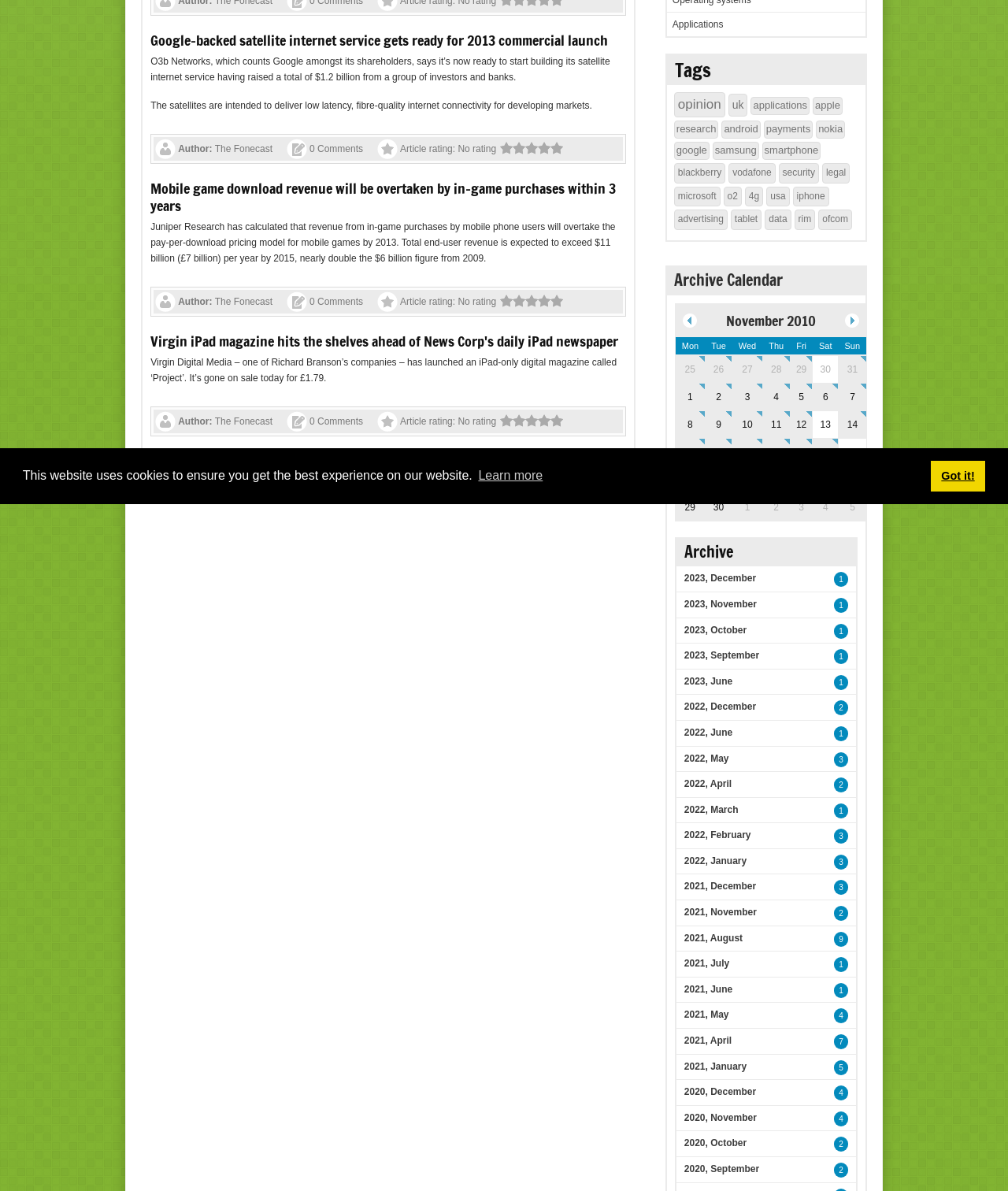Determine the bounding box for the HTML element described here: "advertising". The coordinates should be given as [left, top, right, bottom] with each number being a float between 0 and 1.

[0.669, 0.176, 0.722, 0.193]